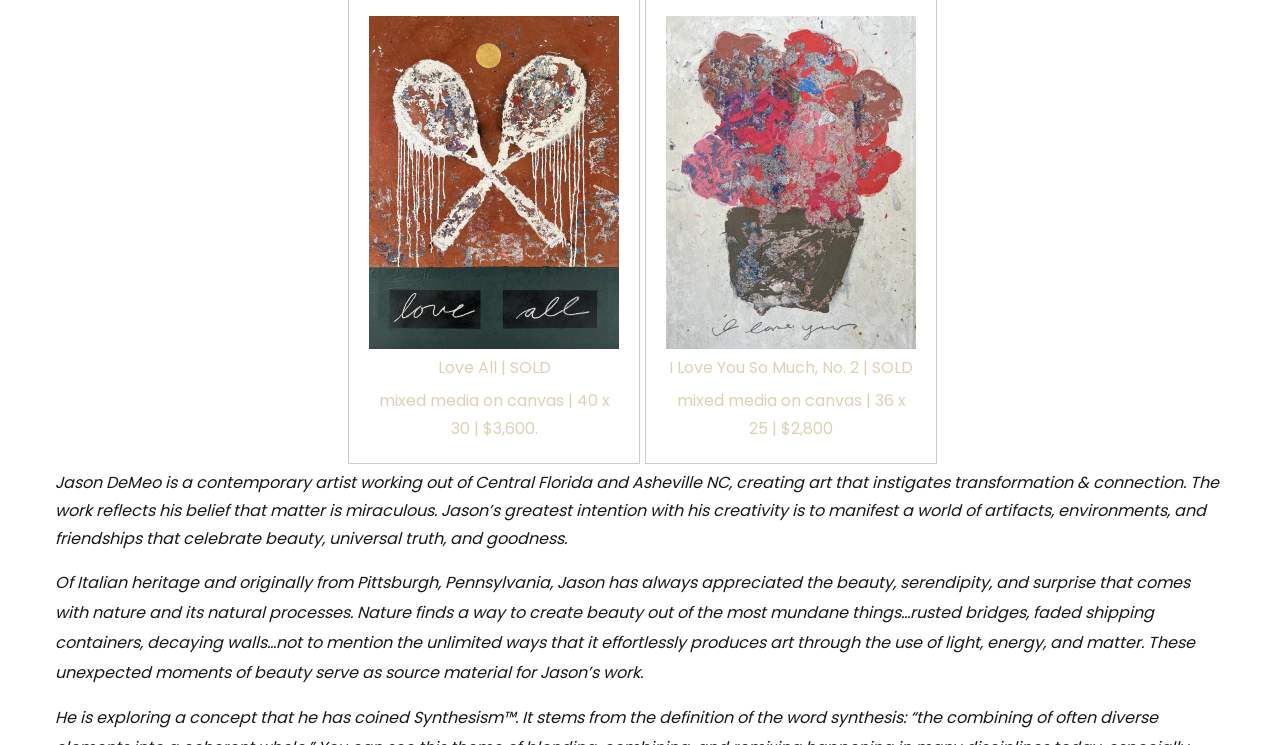Extract the bounding box coordinates for the described element: "parent_node: Love All | SOLD". The coordinates should be represented as four float numbers between 0 and 1: [left, top, right, bottom].

[0.288, 0.021, 0.484, 0.468]